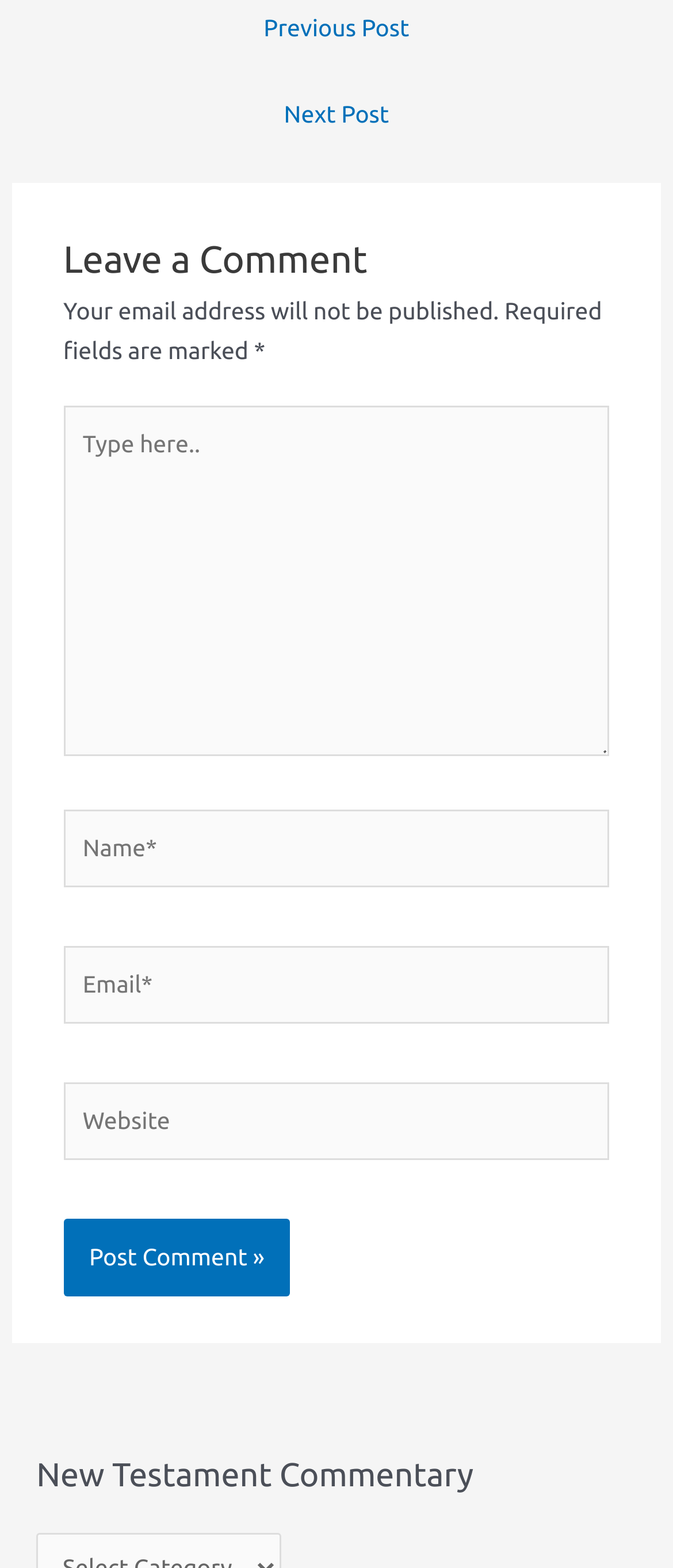What is the label of the first field in the form?
Using the image provided, answer with just one word or phrase.

Name*